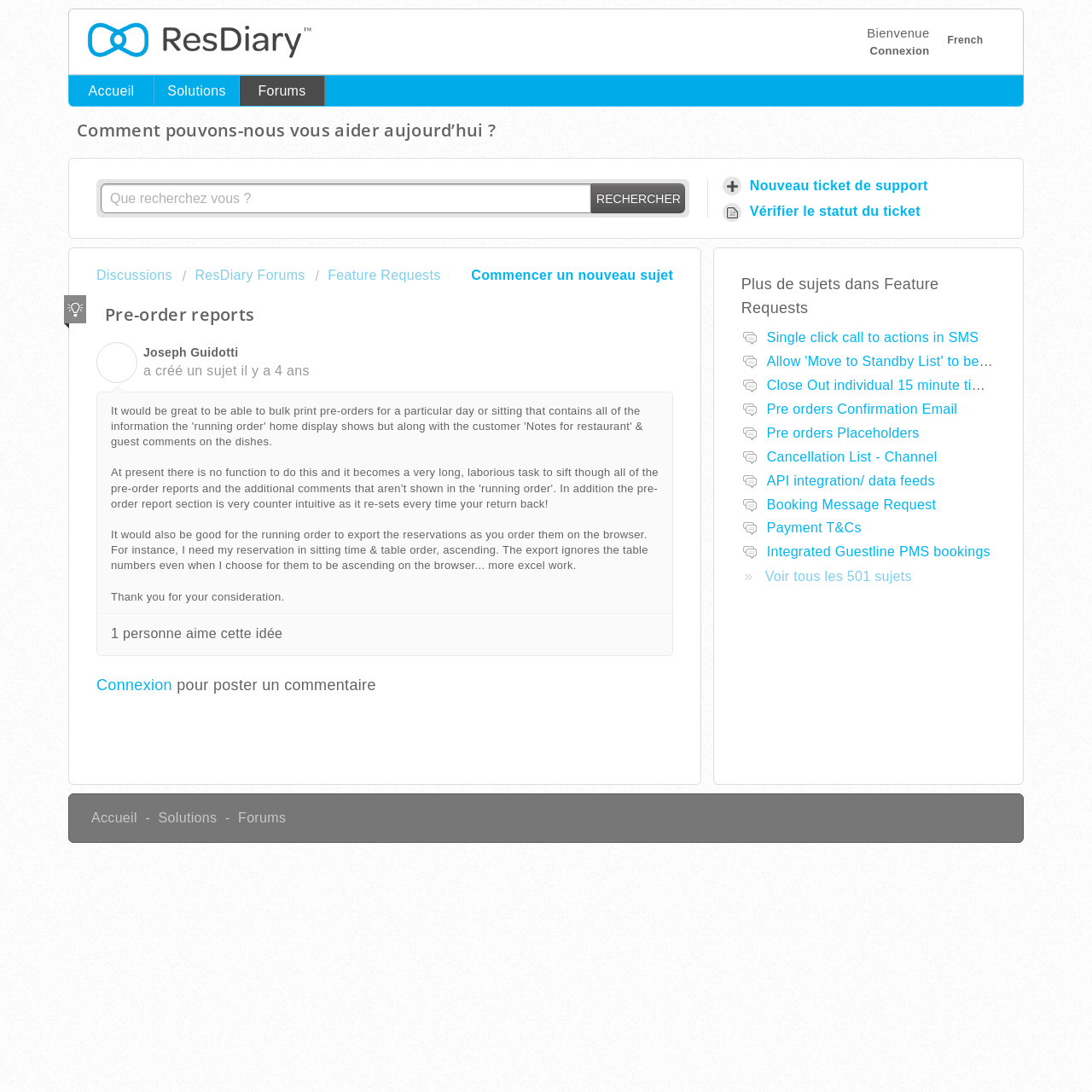Can you specify the bounding box coordinates for the region that should be clicked to fulfill this instruction: "search for support".

[0.092, 0.168, 0.541, 0.195]